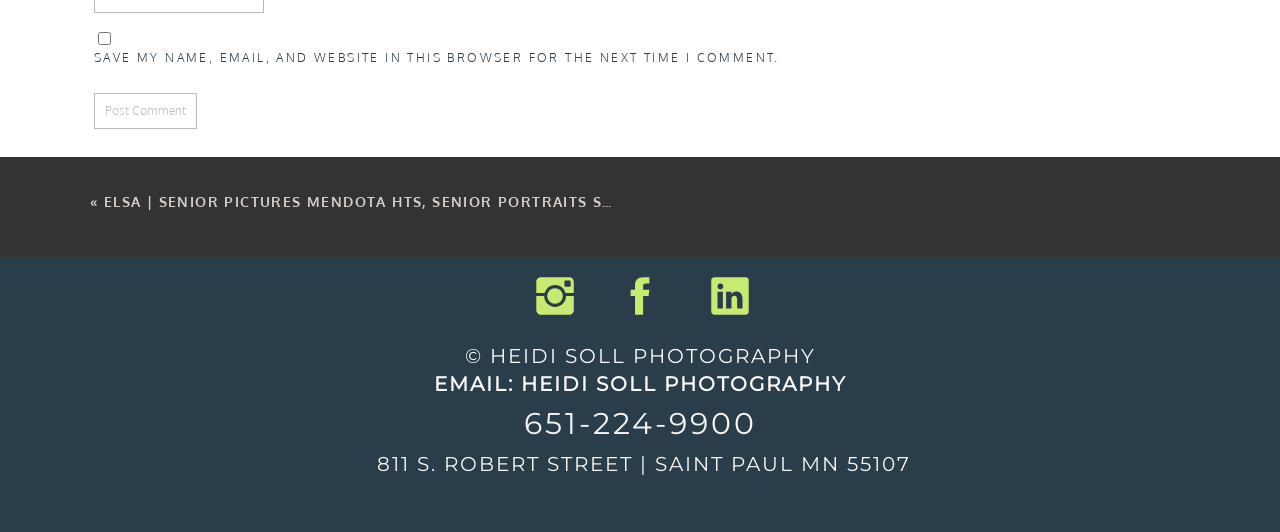From the details in the image, provide a thorough response to the question: What is the purpose of the checkbox?

The checkbox is located above the 'Post Comment' button, and its label says 'SAVE MY NAME, EMAIL, AND WEBSITE IN THIS BROWSER FOR THE NEXT TIME I COMMENT', indicating that its purpose is to save the user's information for future comments.